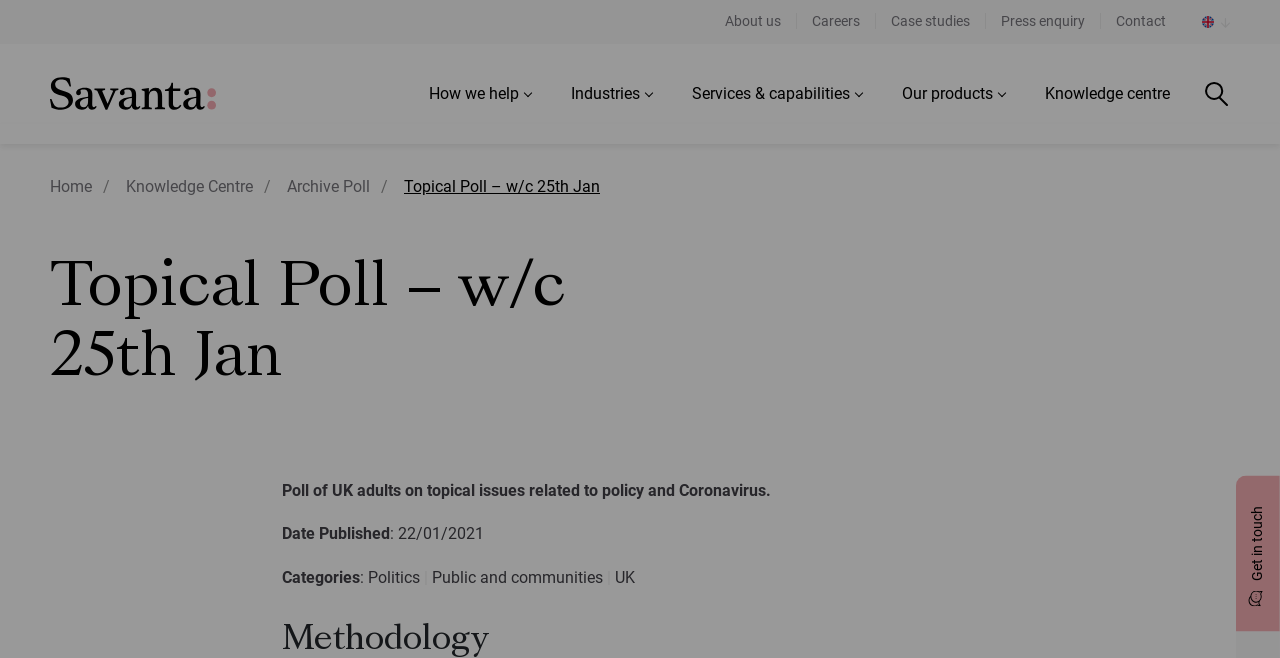Is there a search function on the page?
Give a one-word or short phrase answer based on the image.

Yes